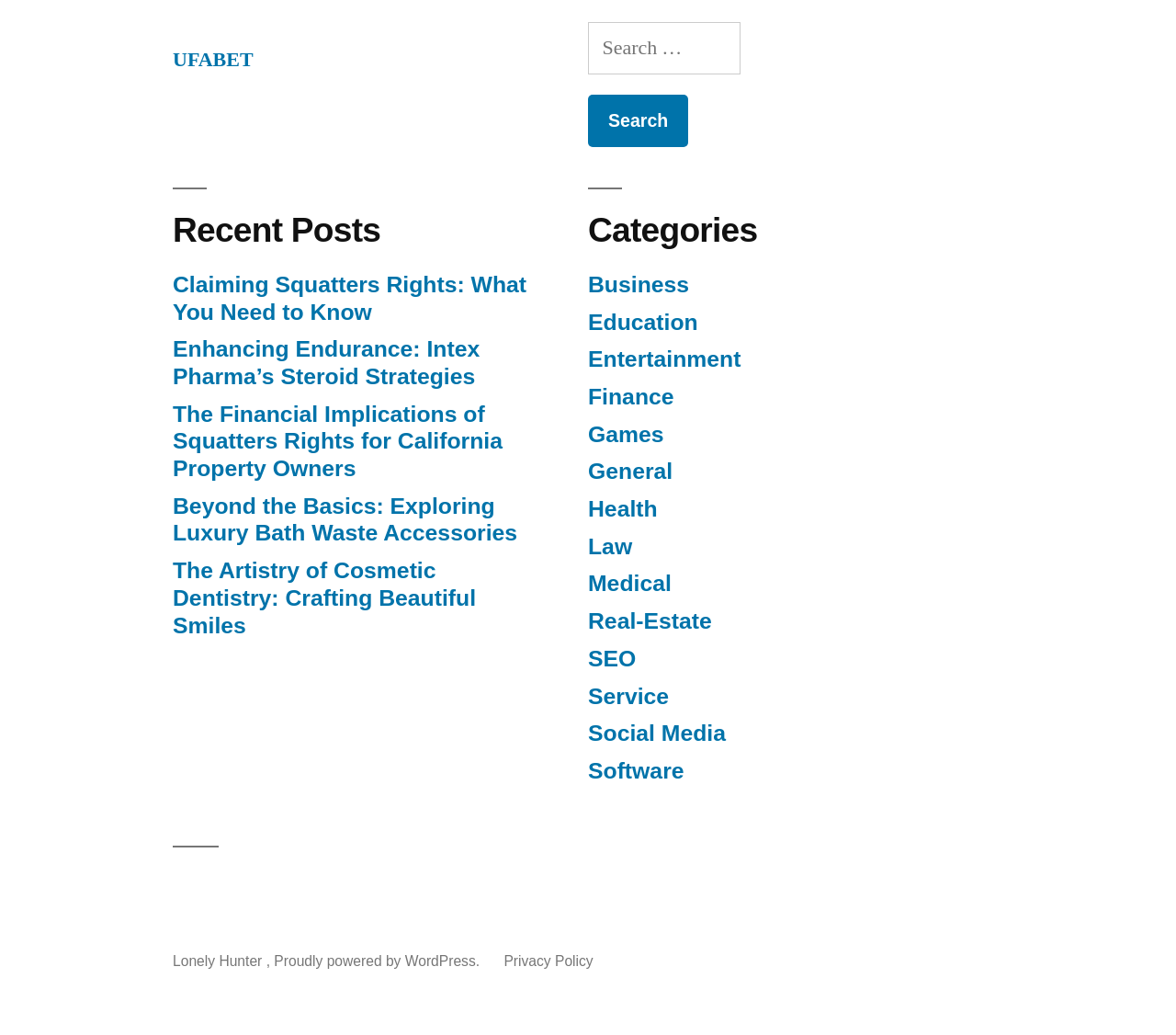What is the name of the platform powering the website?
Refer to the screenshot and deliver a thorough answer to the question presented.

The name of the platform powering the website can be found in the footer section, where it is written as a link 'Proudly powered by WordPress.' with bounding box coordinates [0.233, 0.921, 0.411, 0.936].